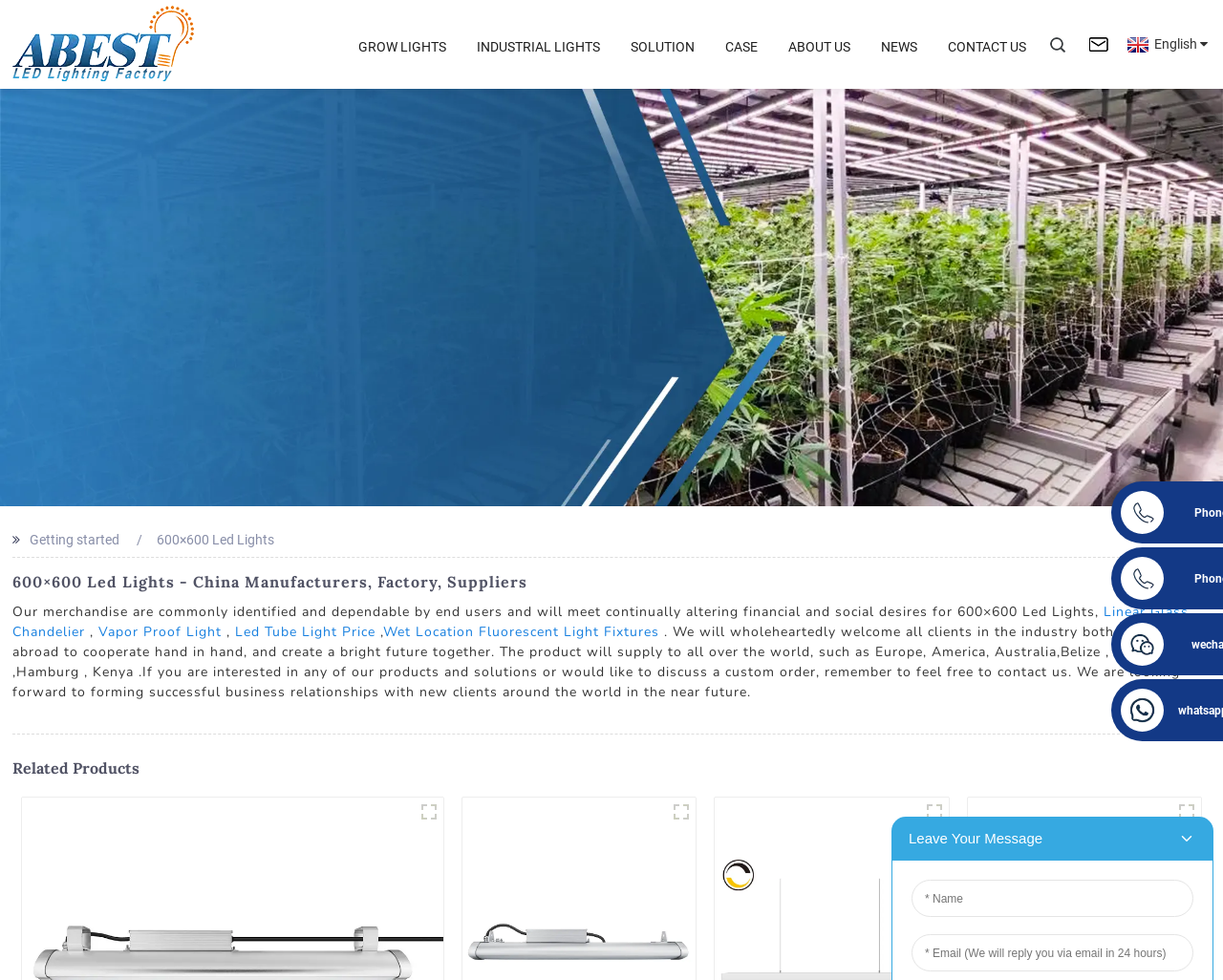What is the company's attitude towards clients?
Answer the question based on the image using a single word or a brief phrase.

Welcoming